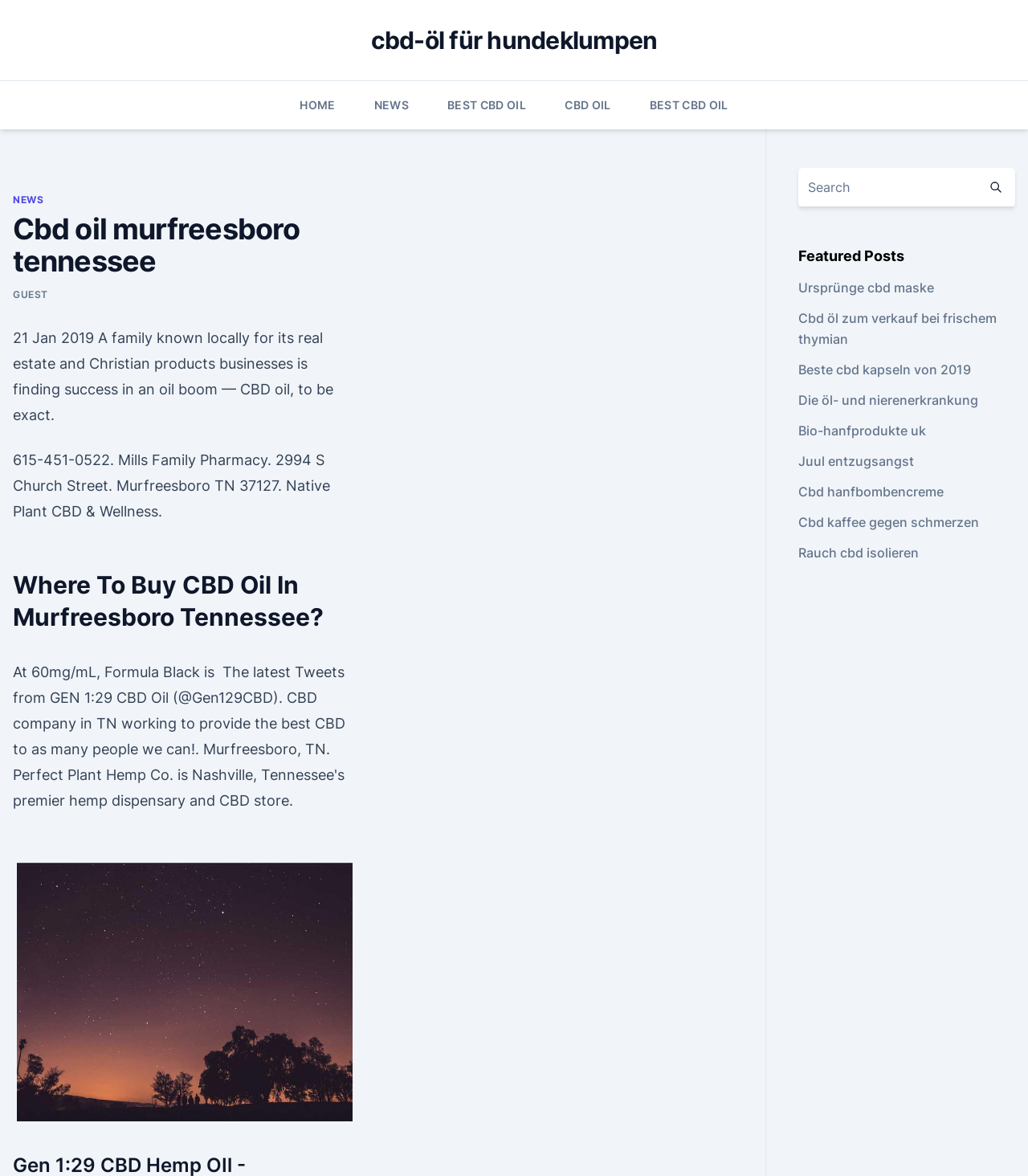Please examine the image and provide a detailed answer to the question: How many links are there in the 'Featured Posts' section?

I counted the number of links in the 'Featured Posts' section by looking at the links that are listed under the heading 'Featured Posts'. There are 7 links in total.